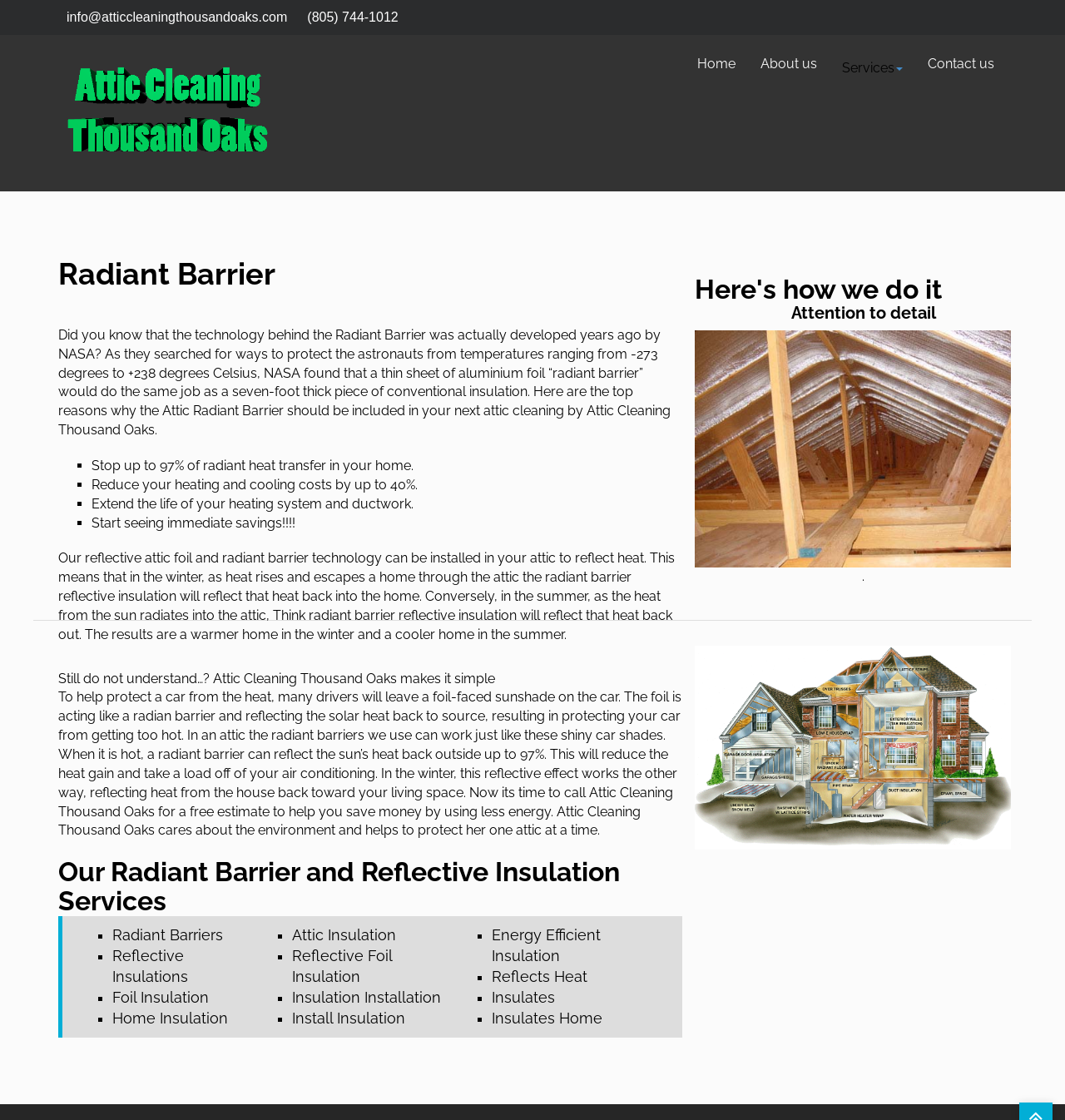Generate a thorough caption that explains the contents of the webpage.

The webpage is about Attic Cleaning Thousand Oaks, a company that provides attic cleaning and insulation services. At the top of the page, there is a header section with the company's contact information, including an email address and phone number, as well as a link to the company's homepage. 

Below the header, there is a navigation menu with links to different sections of the website, including "Home", "About us", "Services", and "Contact us". 

The main content of the page is an article about Radiant Barrier, a type of insulation technology developed by NASA. The article explains how Radiant Barrier works, its benefits, and how it can be installed in attics to reflect heat and reduce energy costs. The article is divided into sections, each with a heading, and includes lists of benefits and features of Radiant Barrier.

There are also several images on the page, including a logo for Attic Cleaning Thousand Oaks and two images that appear to be related to the attic cleaning process. 

Towards the bottom of the page, there is a table that outlines the company's Radiant Barrier and Reflective Insulation services, including Foil Insulation, Home Insulation, Attic Insulation, Insulation Installation, and Energy Efficient Insulation.